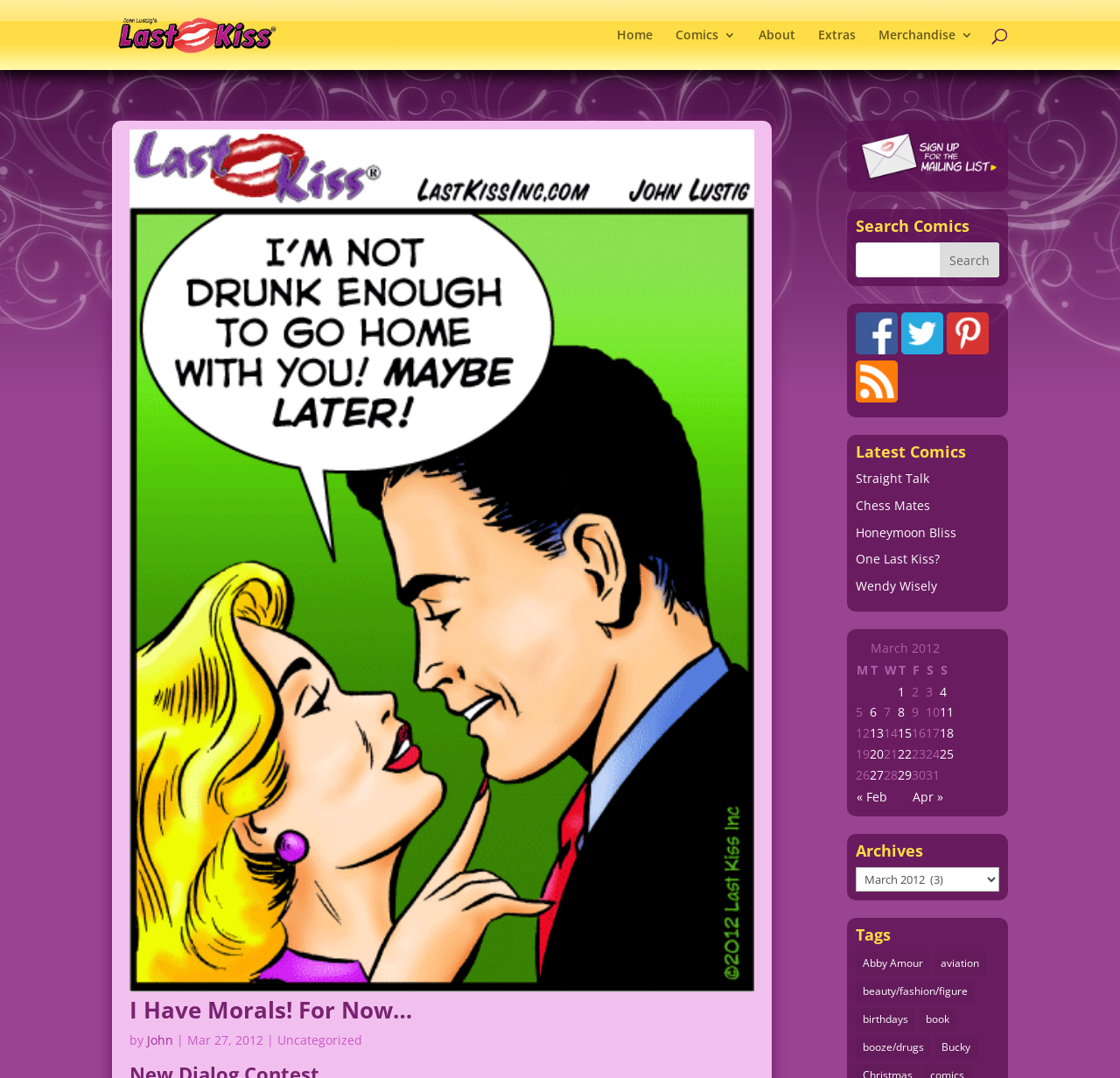How many columns are there in the calendar table?
Provide a detailed and extensive answer to the question.

The calendar table is located at the bottom of the webpage and displays the dates of March 2012. The table has 7 columns, labeled 'M', 'T', 'W', 'T', 'F', 'S', and 'S', representing the days of the week.